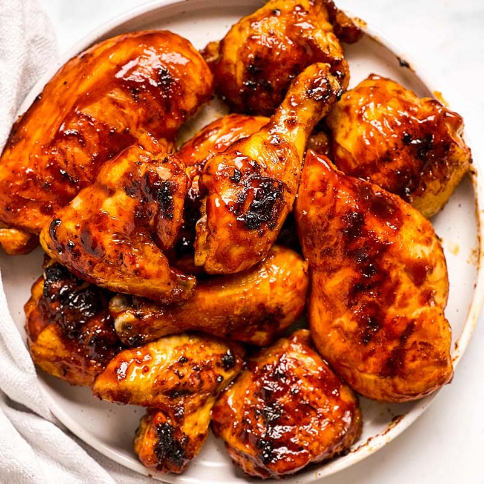Please answer the following question using a single word or phrase: 
Is the chicken cooked?

Yes